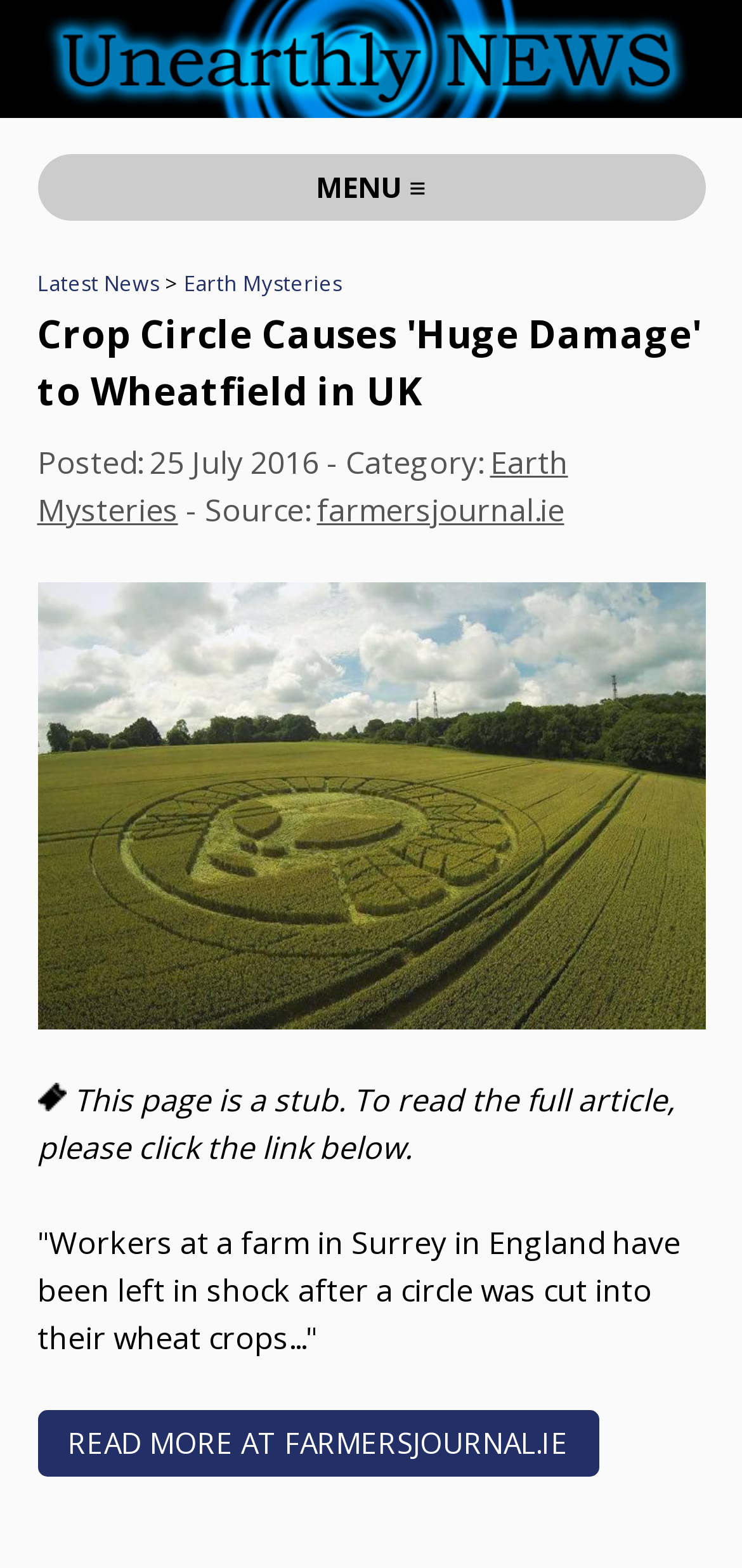Answer the question using only one word or a concise phrase: Where can I read the full article?

farmersjournal.ie